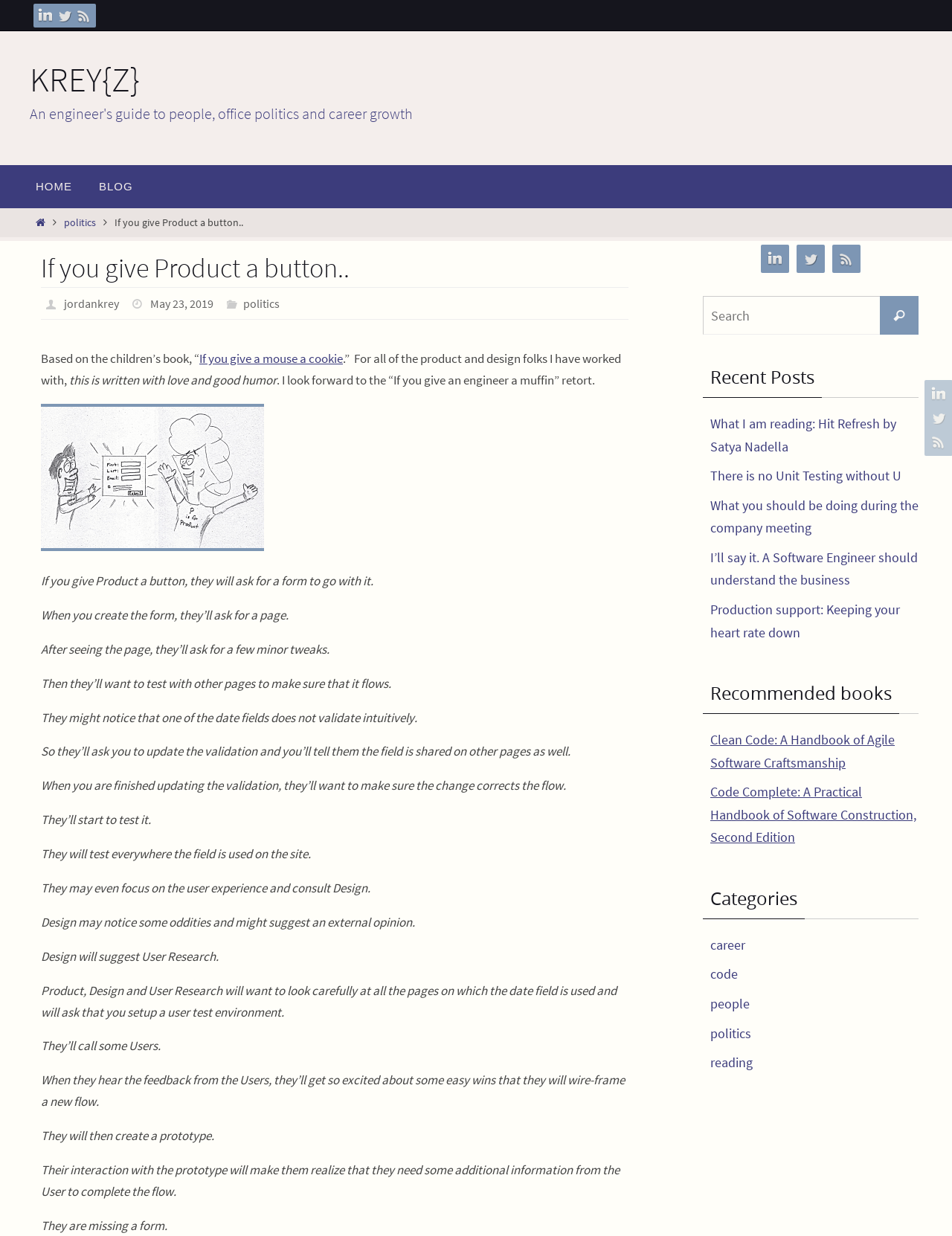Provide the bounding box coordinates for the UI element described in this sentence: "Search". The coordinates should be four float values between 0 and 1, i.e., [left, top, right, bottom].

[0.924, 0.24, 0.965, 0.271]